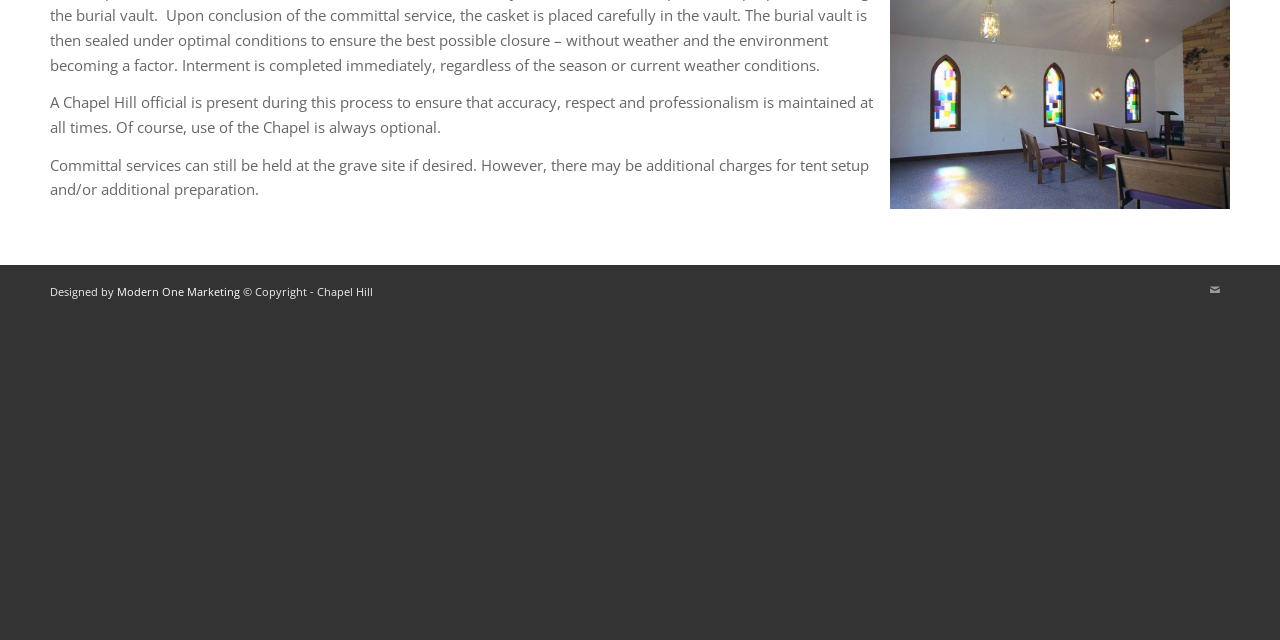Based on the description "aria-label="Phone" name="homephone_sb" placeholder="Phone"", find the bounding box of the specified UI element.

None